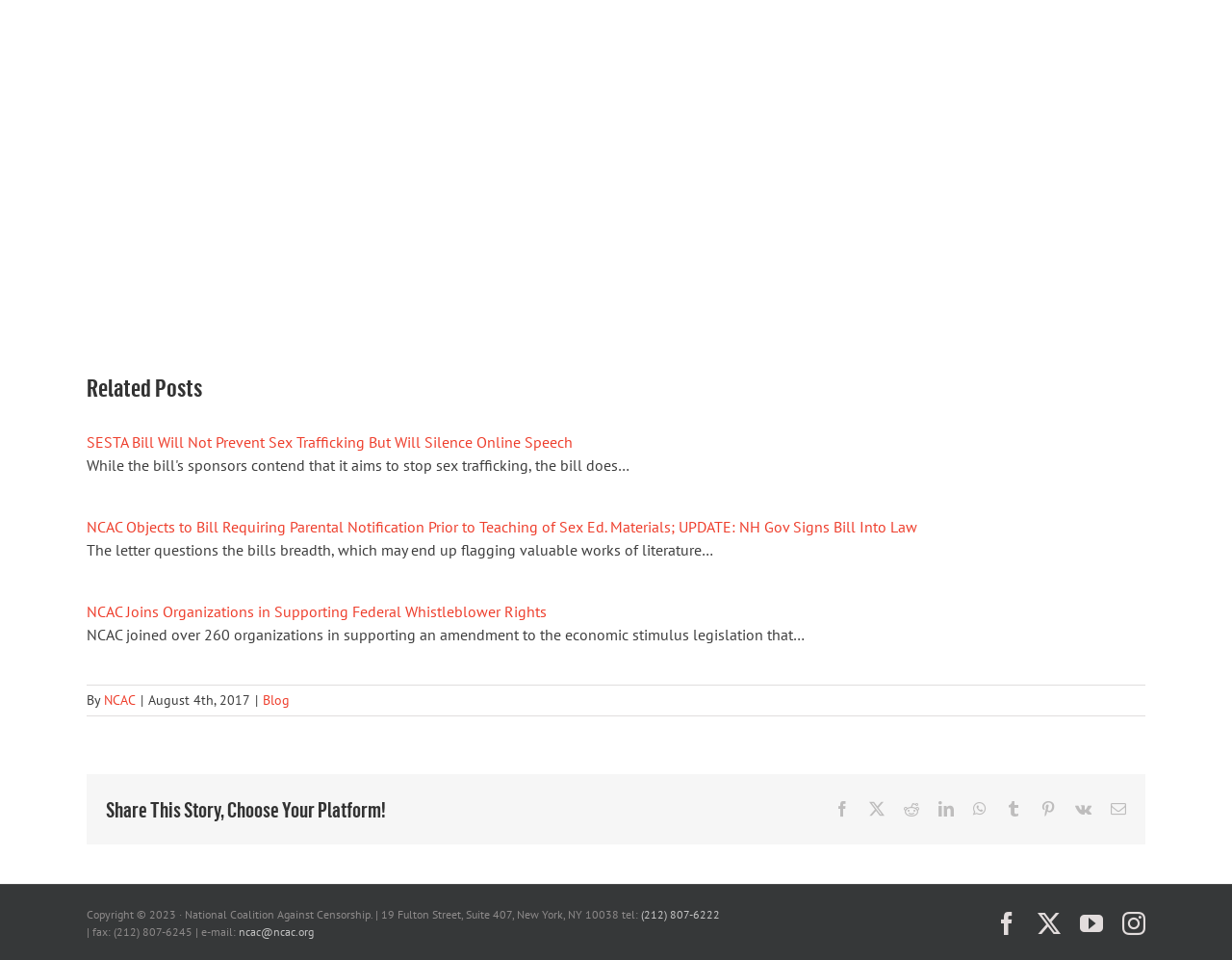Give a one-word or one-phrase response to the question:
What social media platforms are available for sharing?

Facebook, X, Reddit, LinkedIn, WhatsApp, Tumblr, Pinterest, Vk, Email